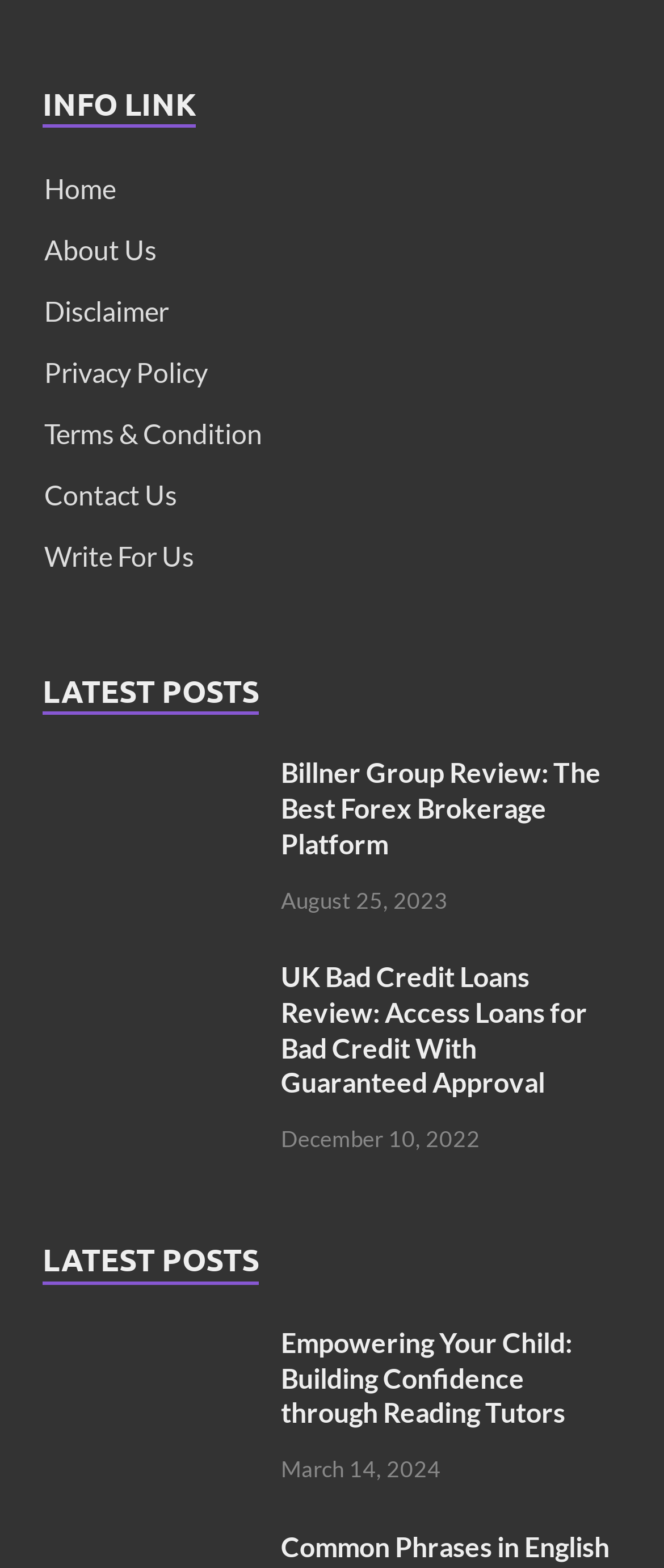Using the element description: "Write For Us", determine the bounding box coordinates for the specified UI element. The coordinates should be four float numbers between 0 and 1, [left, top, right, bottom].

[0.067, 0.344, 0.292, 0.365]